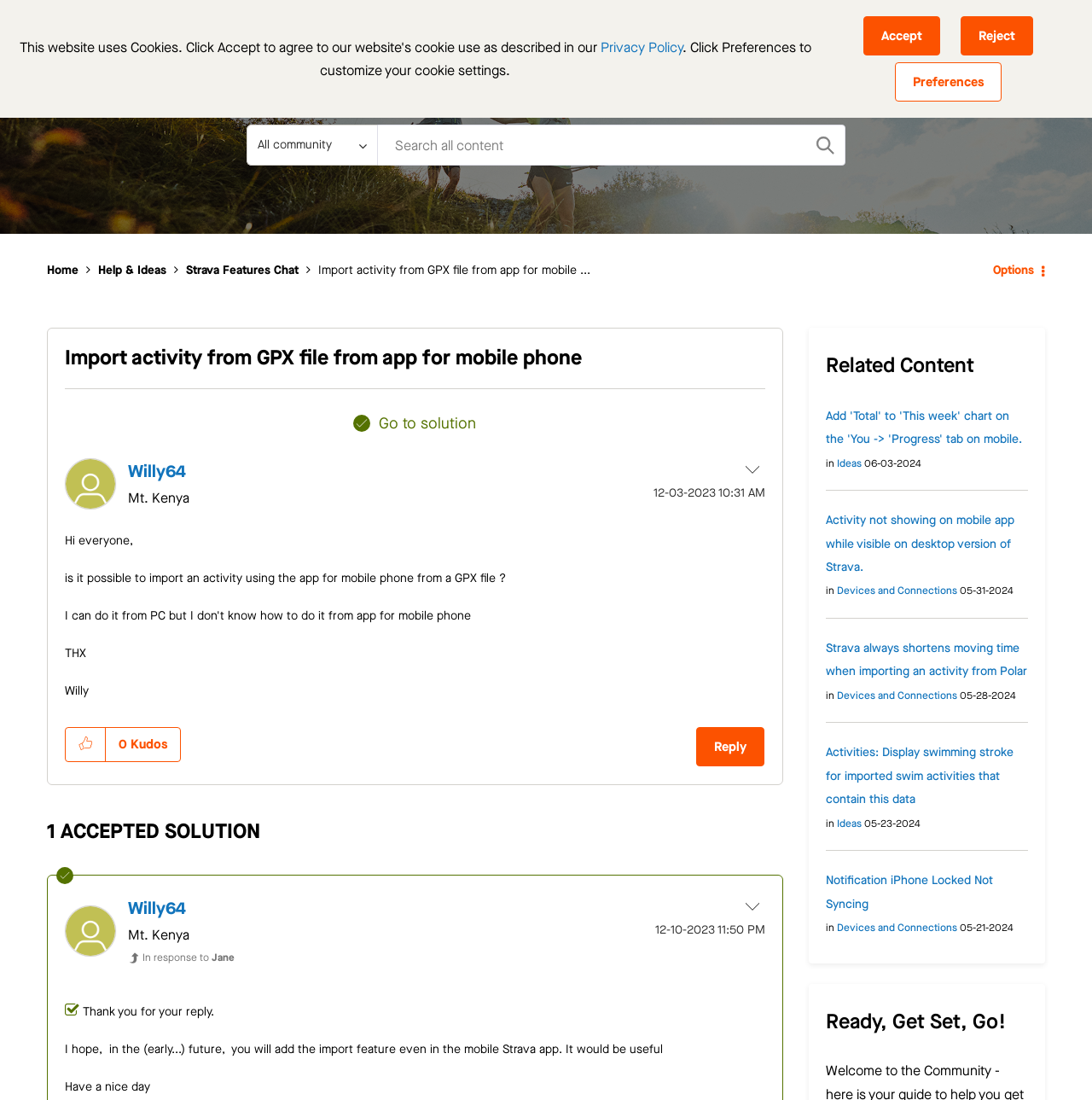Using the image as a reference, answer the following question in as much detail as possible:
What is the name of the person who started the post?

I found the answer by looking at the link element with the text 'View Profile of Willy64' which is located near the post text and is associated with the image of the person who started the post.